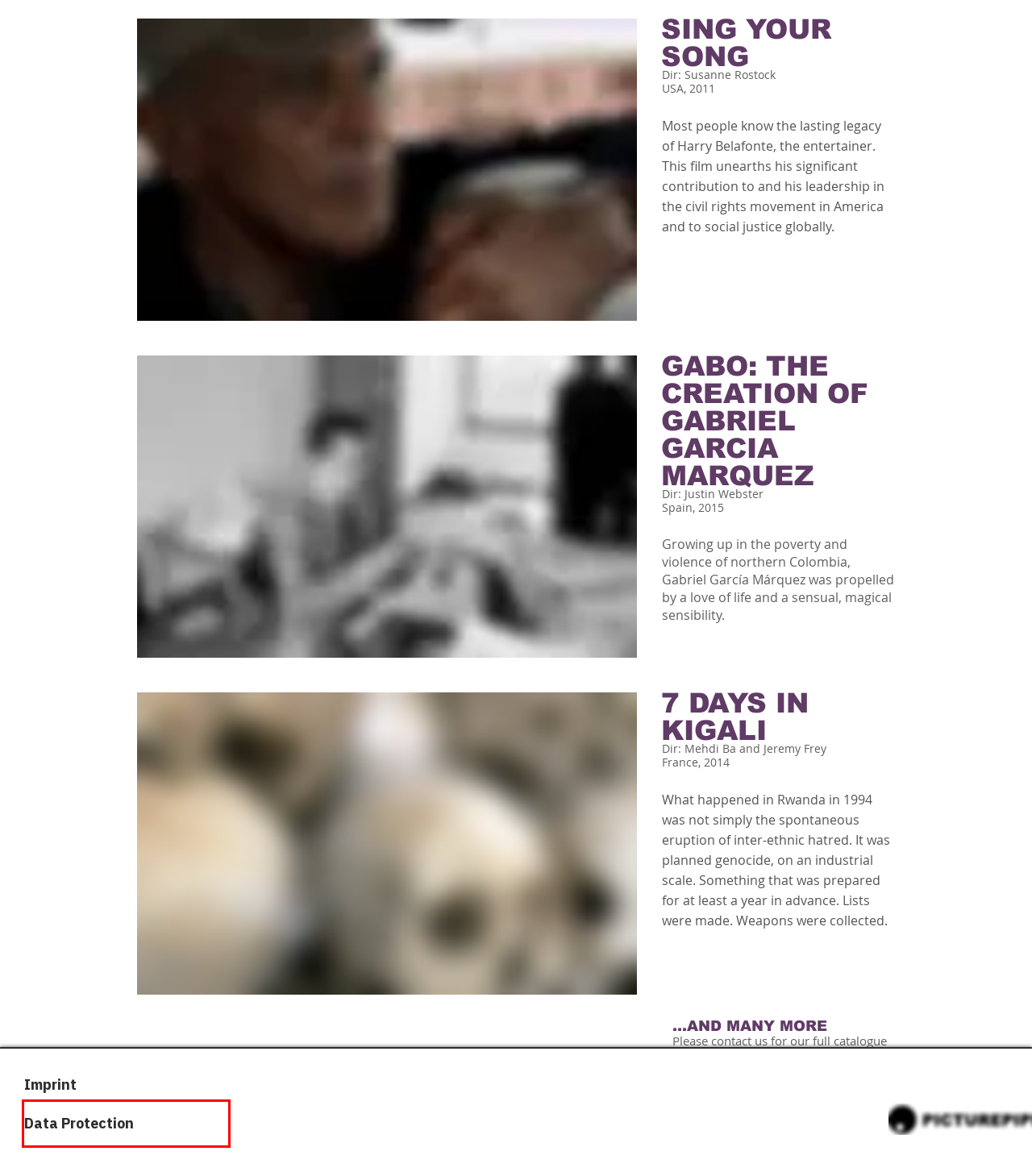Please examine the screenshot provided, which contains a red bounding box around a UI element. Select the webpage description that most accurately describes the new page displayed after clicking the highlighted element. Here are the candidates:
A. For Libraries | ava-library.com
B. Our Content | ava-library.com
C. Imprint | ava-library.com
D. For Licensors | ava-library.com
E. Data Protection | ava-library.com
F. About AVA  | ava-library.com
G. Publications | ava-library.com
H. Contact Us | ava-library.com

E